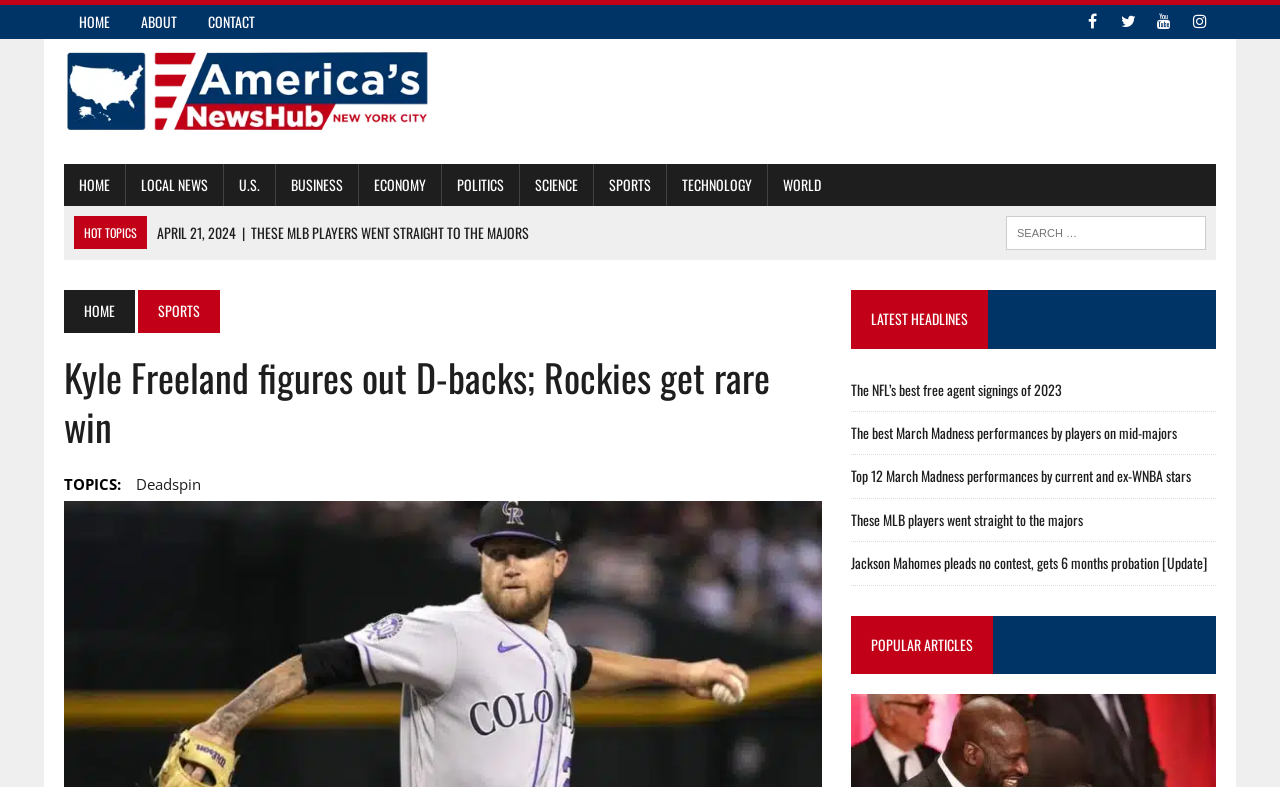What type of articles are listed under 'LATEST HEADLINES'?
Answer the question using a single word or phrase, according to the image.

Sports articles